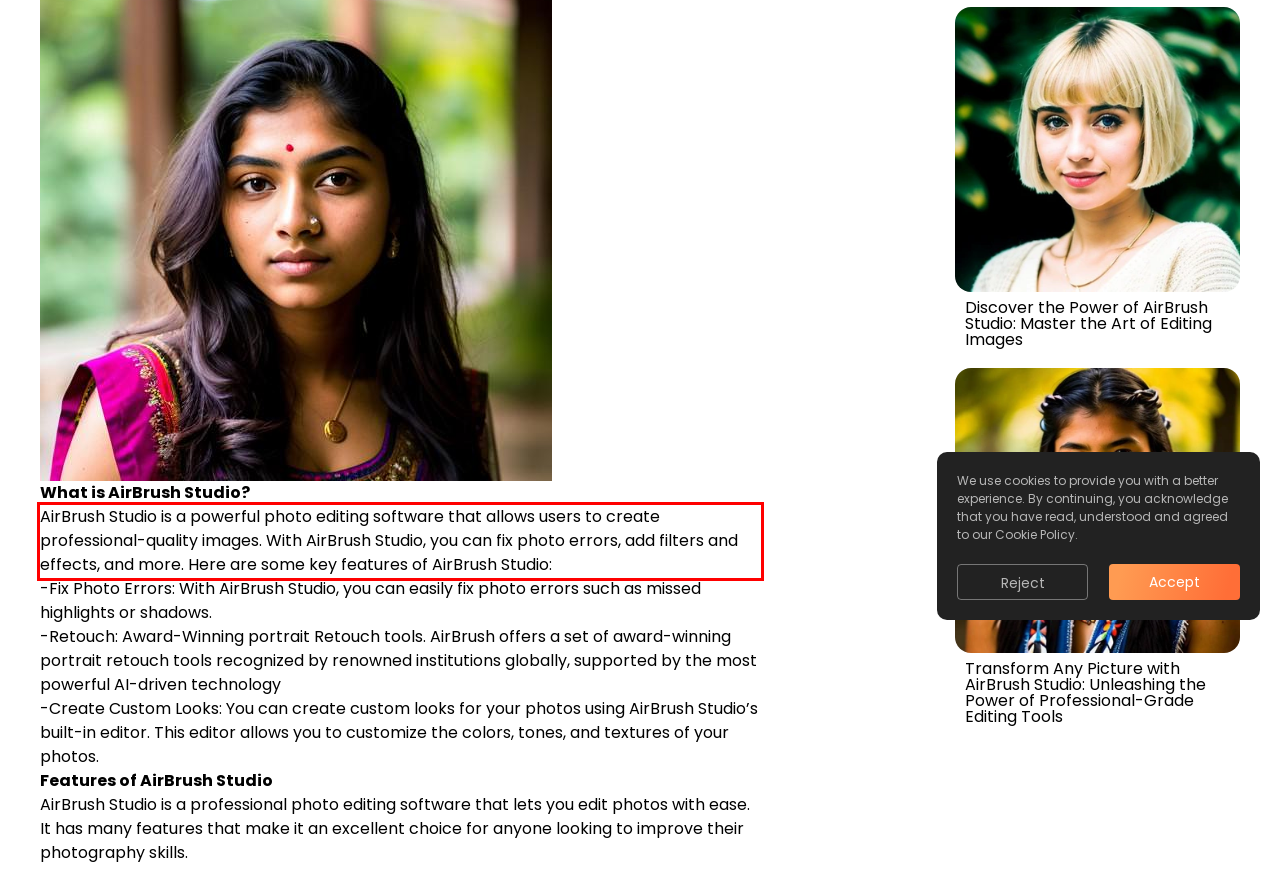With the given screenshot of a webpage, locate the red rectangle bounding box and extract the text content using OCR.

AirBrush Studio is a powerful photo editing software that allows users to create professional-quality images. With AirBrush Studio, you can fix photo errors, add filters and effects, and more. Here are some key features of AirBrush Studio: